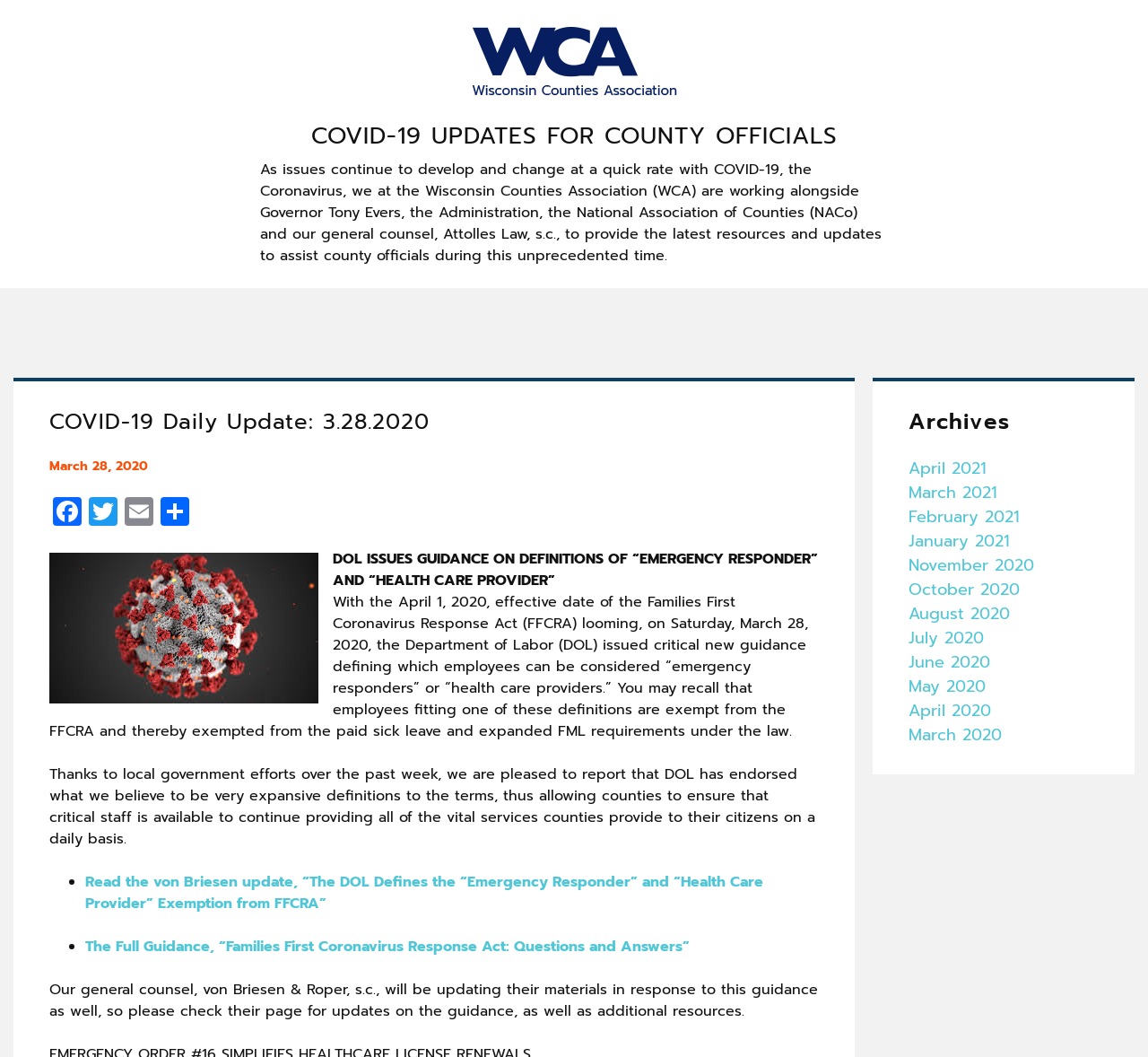Kindly determine the bounding box coordinates of the area that needs to be clicked to fulfill this instruction: "Share the COVID-19 Daily Update".

[0.137, 0.47, 0.168, 0.502]